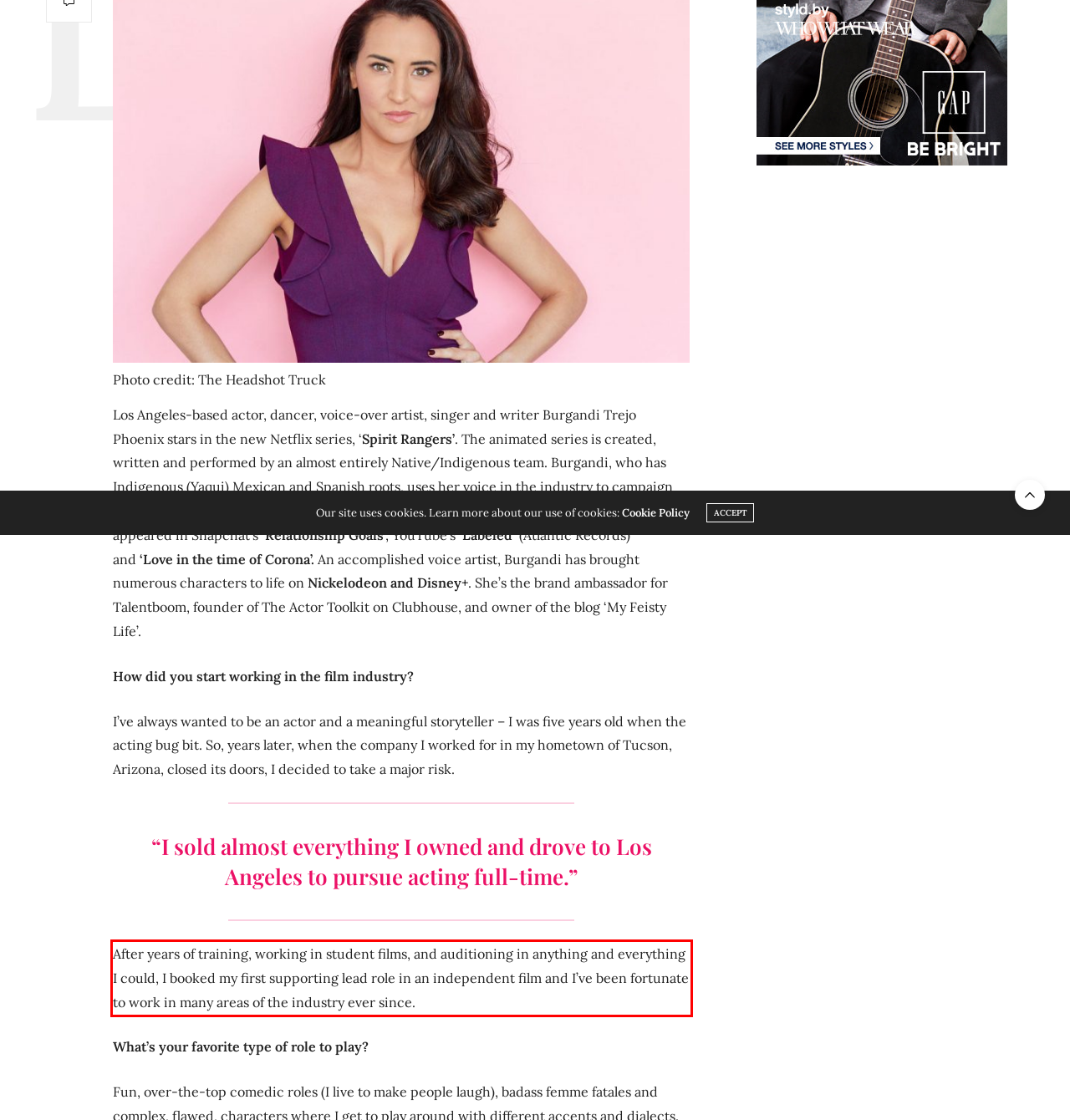Given the screenshot of a webpage, identify the red rectangle bounding box and recognize the text content inside it, generating the extracted text.

After years of training, working in student films, and auditioning in anything and everything I could, I booked my first supporting lead role in an independent film and I’ve been fortunate to work in many areas of the industry ever since.